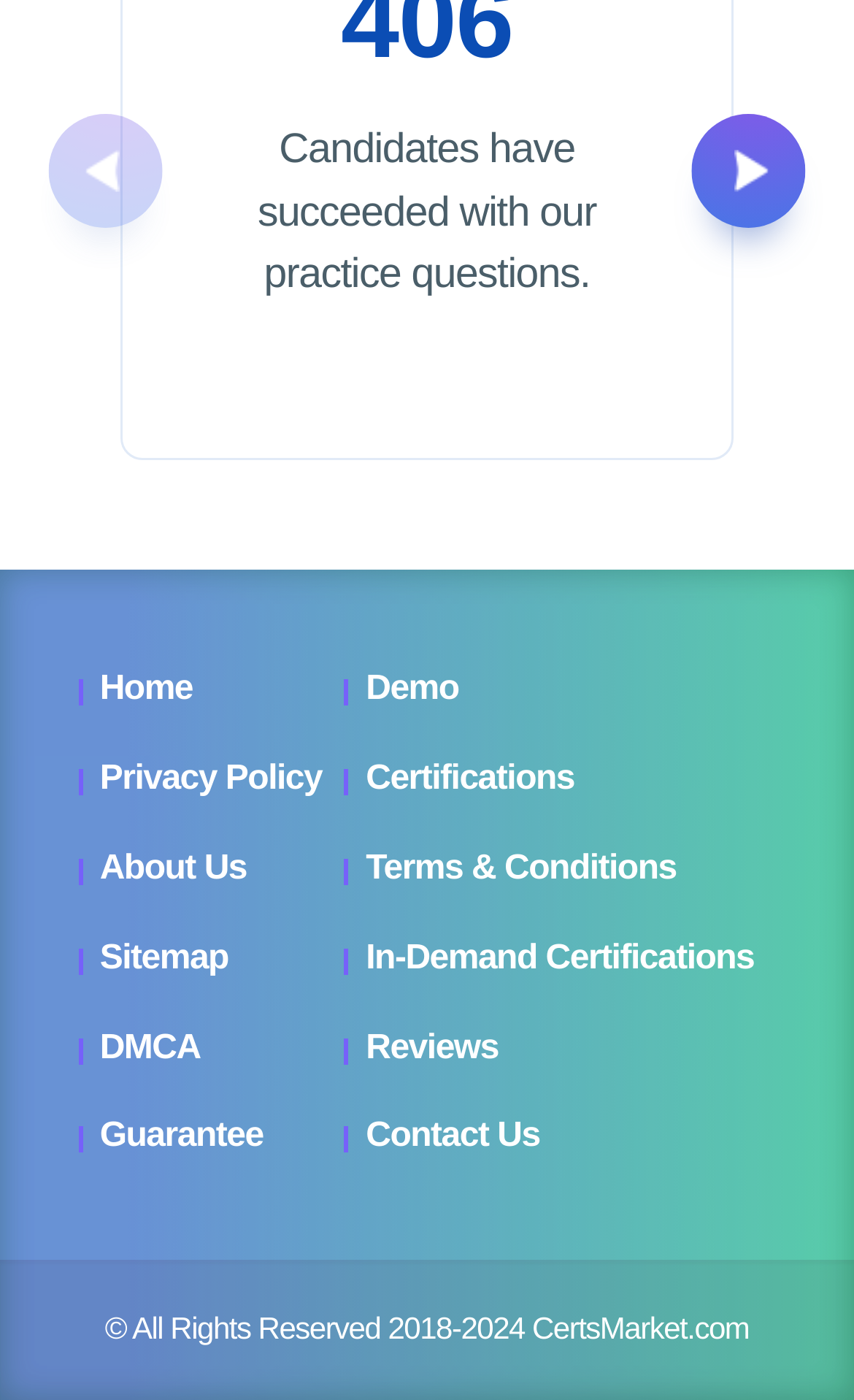Pinpoint the bounding box coordinates of the clickable area needed to execute the instruction: "go to next slide". The coordinates should be specified as four float numbers between 0 and 1, i.e., [left, top, right, bottom].

[0.81, 0.039, 0.943, 0.12]